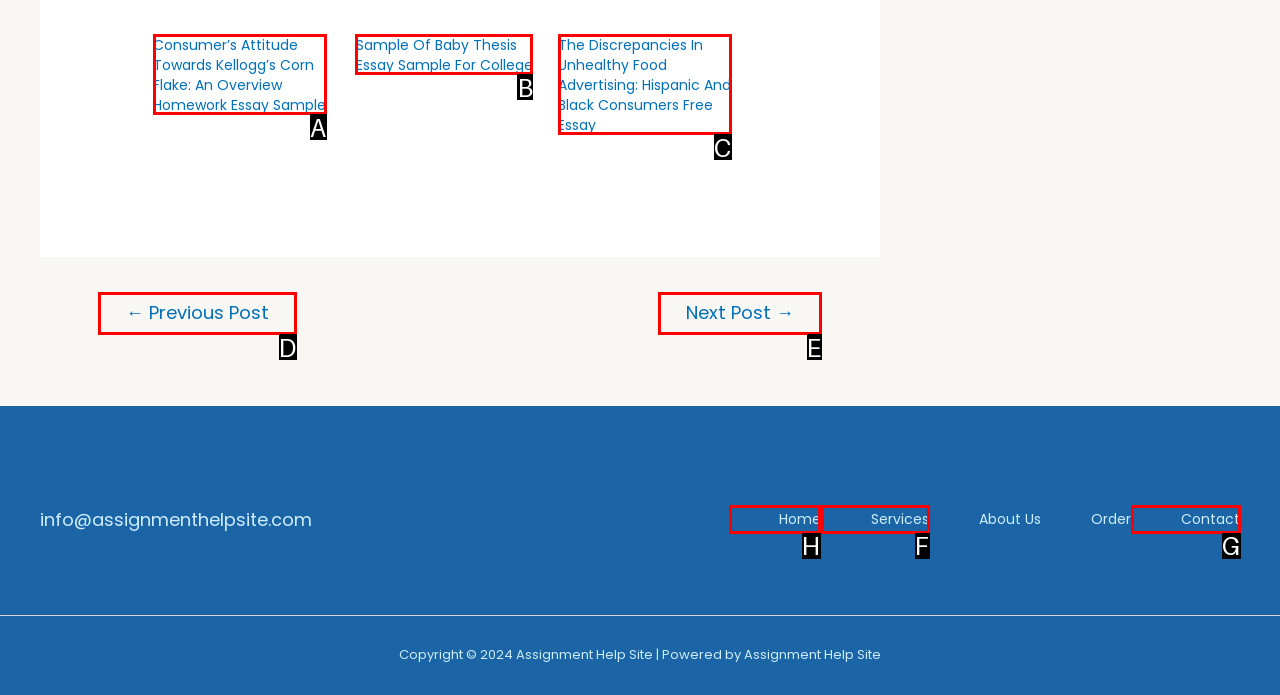Which option should I select to accomplish the task: go to home page? Respond with the corresponding letter from the given choices.

H